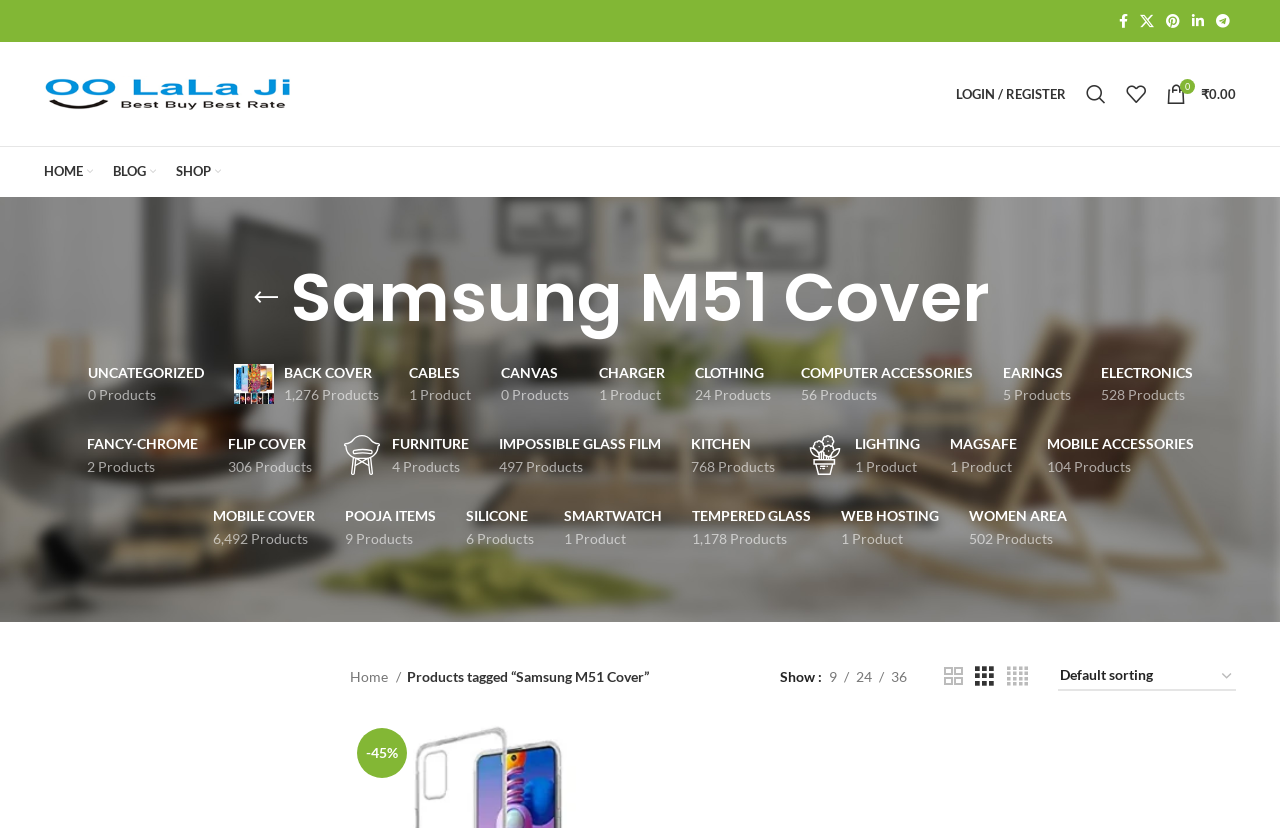Please determine the bounding box coordinates of the clickable area required to carry out the following instruction: "Click on Facebook social link". The coordinates must be four float numbers between 0 and 1, represented as [left, top, right, bottom].

[0.87, 0.01, 0.886, 0.041]